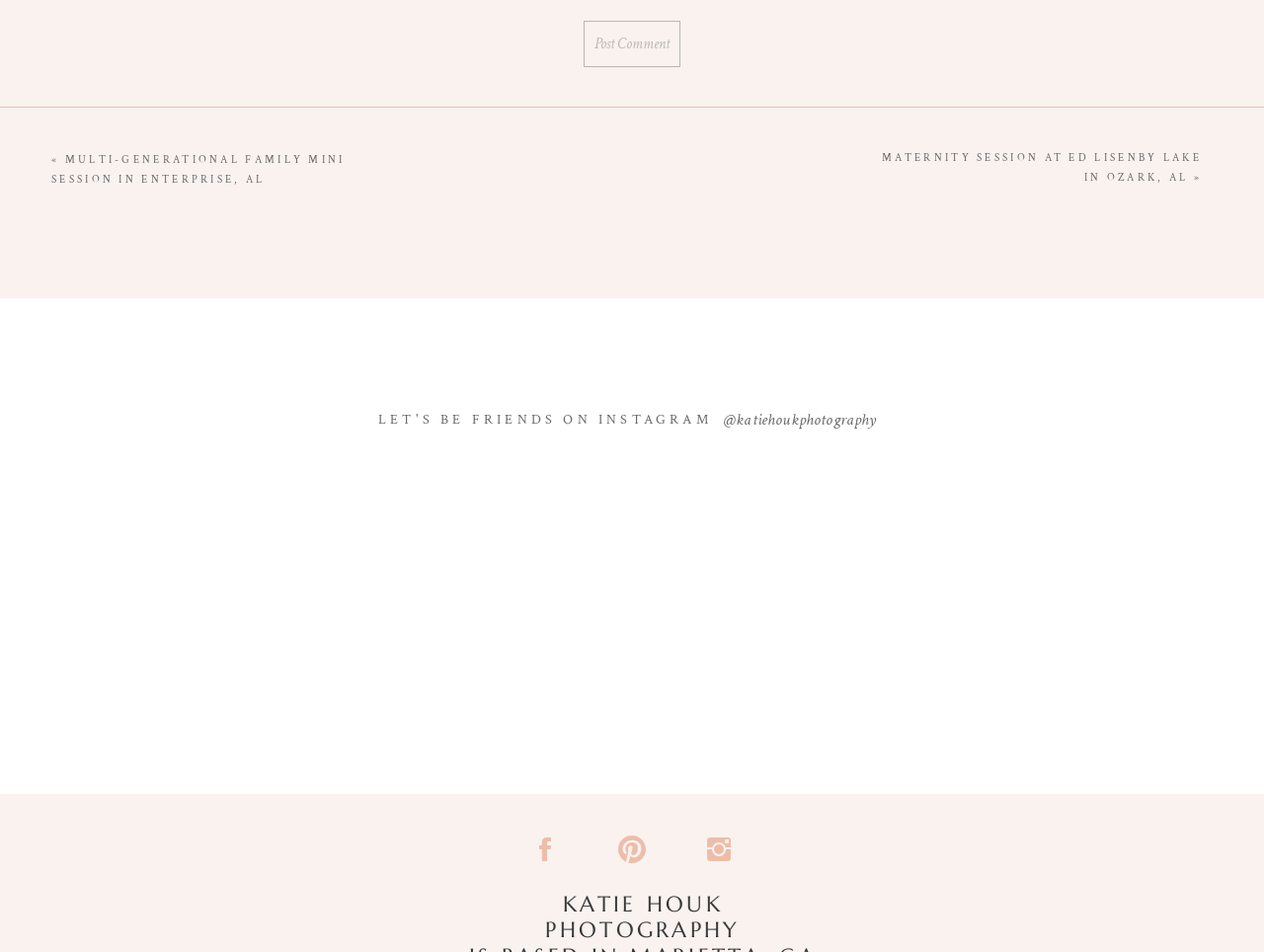Highlight the bounding box coordinates of the element that should be clicked to carry out the following instruction: "View the photography services of KATIE HOUK PHOTOGRAPHY". The coordinates must be given as four float numbers ranging from 0 to 1, i.e., [left, top, right, bottom].

[0.365, 0.937, 0.652, 0.999]